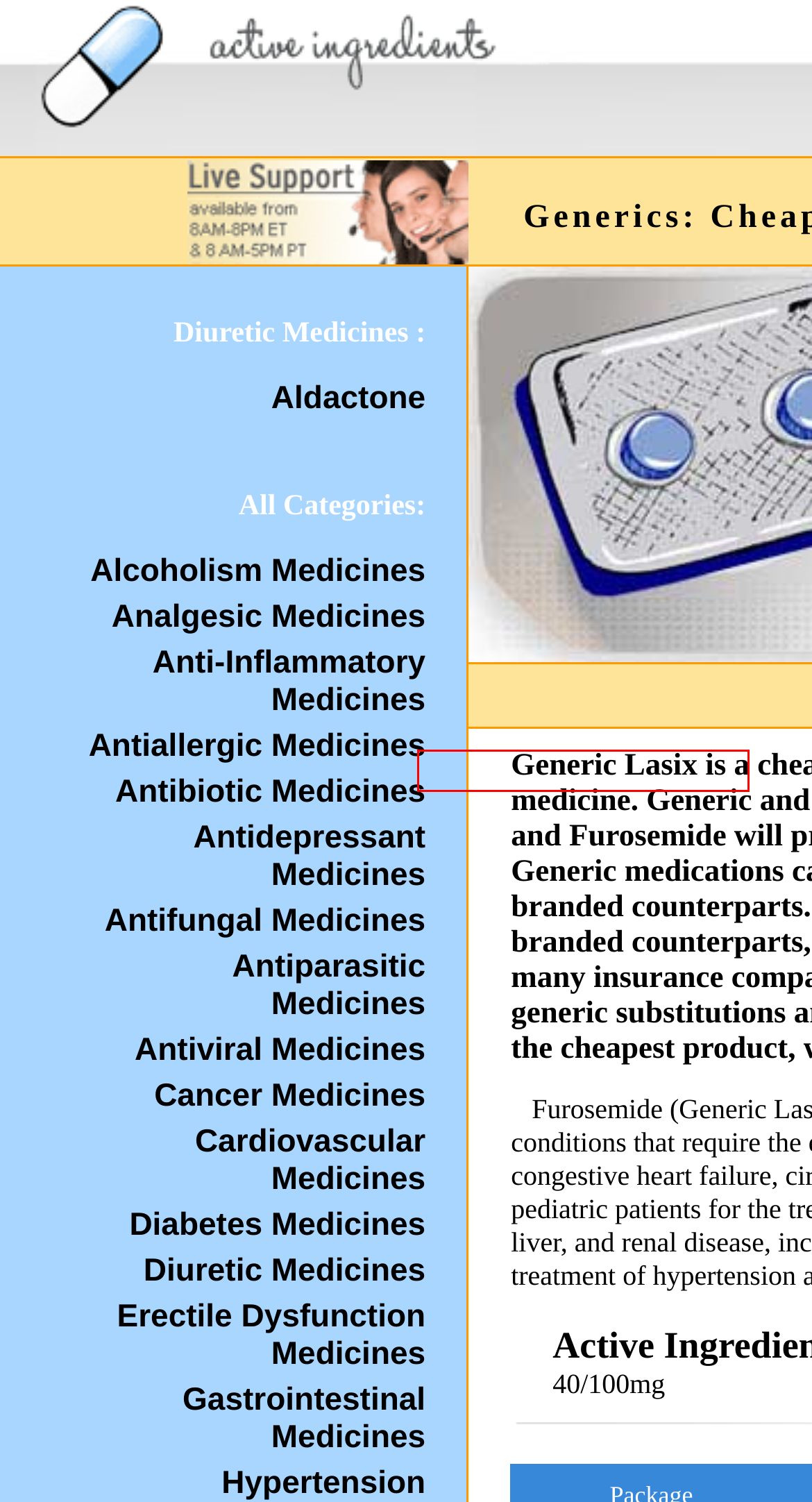Given a screenshot of a webpage with a red bounding box around a UI element, please identify the most appropriate webpage description that matches the new webpage after you click on the element. Here are the candidates:
A. Cheaper Antibiotic Generic Medicines With Their Active Ingredients
B. Cheaper Migraine Generic Medicines With Their Active Ingredients
C. Cheaper Mental Disorder Generic Medicines With Their Active Ingredients
D. Cheaper Antiparasitic Generic Medicines With Their Active Ingredients
E. Cheaper Cancer Generic Medicines With Their Active Ingredients
F. Cheaper Gastrointestinal Generic Medicines With Their Active Ingredients
G. Cheaper Analgesic Generic Medicines With Their Active Ingredients
H. Cheaper Anti-Inflammatories Generic Medicines With Their Active Ingredients

A